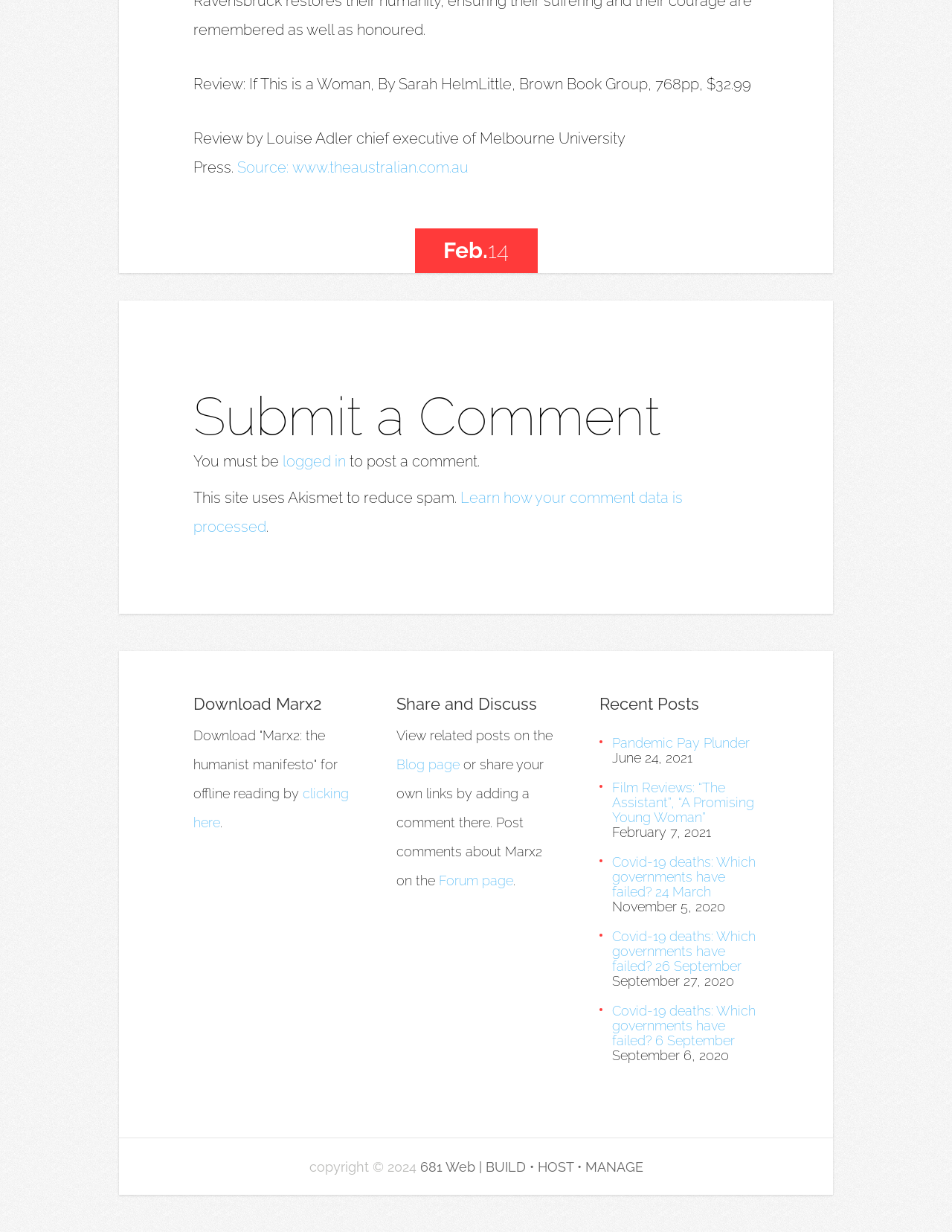Please locate the bounding box coordinates of the element that needs to be clicked to achieve the following instruction: "Submit a comment". The coordinates should be four float numbers between 0 and 1, i.e., [left, top, right, bottom].

[0.203, 0.274, 0.797, 0.363]